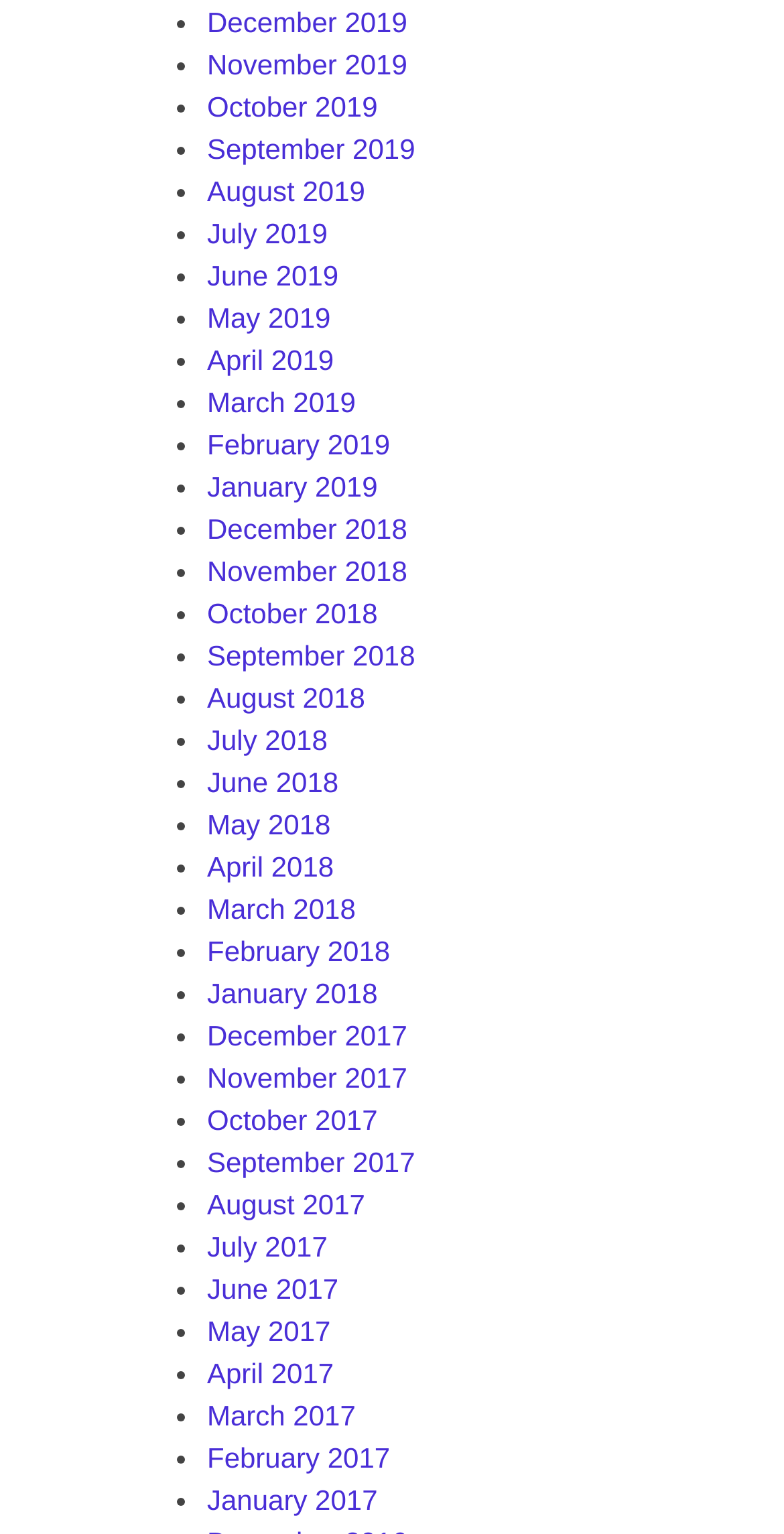Please specify the bounding box coordinates of the element that should be clicked to execute the given instruction: 'Learn about Our Expertise'. Ensure the coordinates are four float numbers between 0 and 1, expressed as [left, top, right, bottom].

None